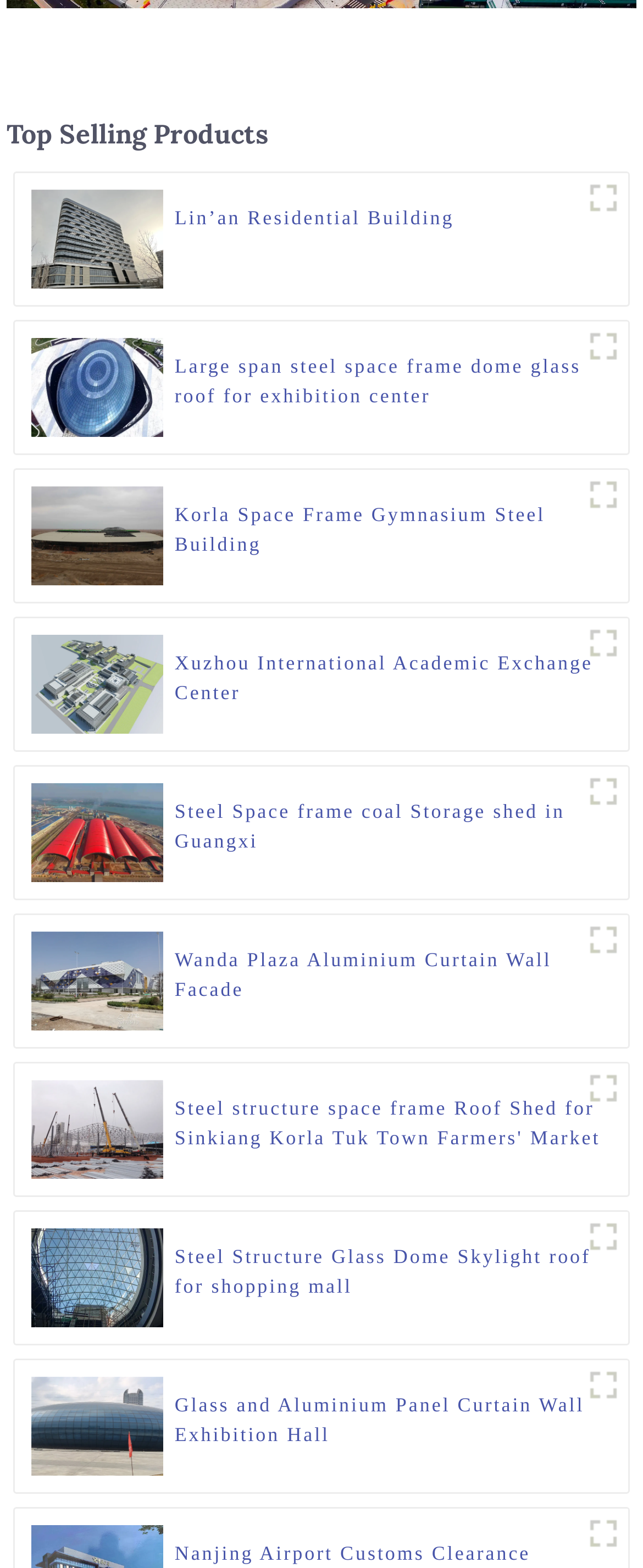Locate the UI element described by Lin’an Residential Building in the provided webpage screenshot. Return the bounding box coordinates in the format (top-left x, top-left y, bottom-right x, bottom-right y), ensuring all values are between 0 and 1.

[0.272, 0.129, 0.706, 0.167]